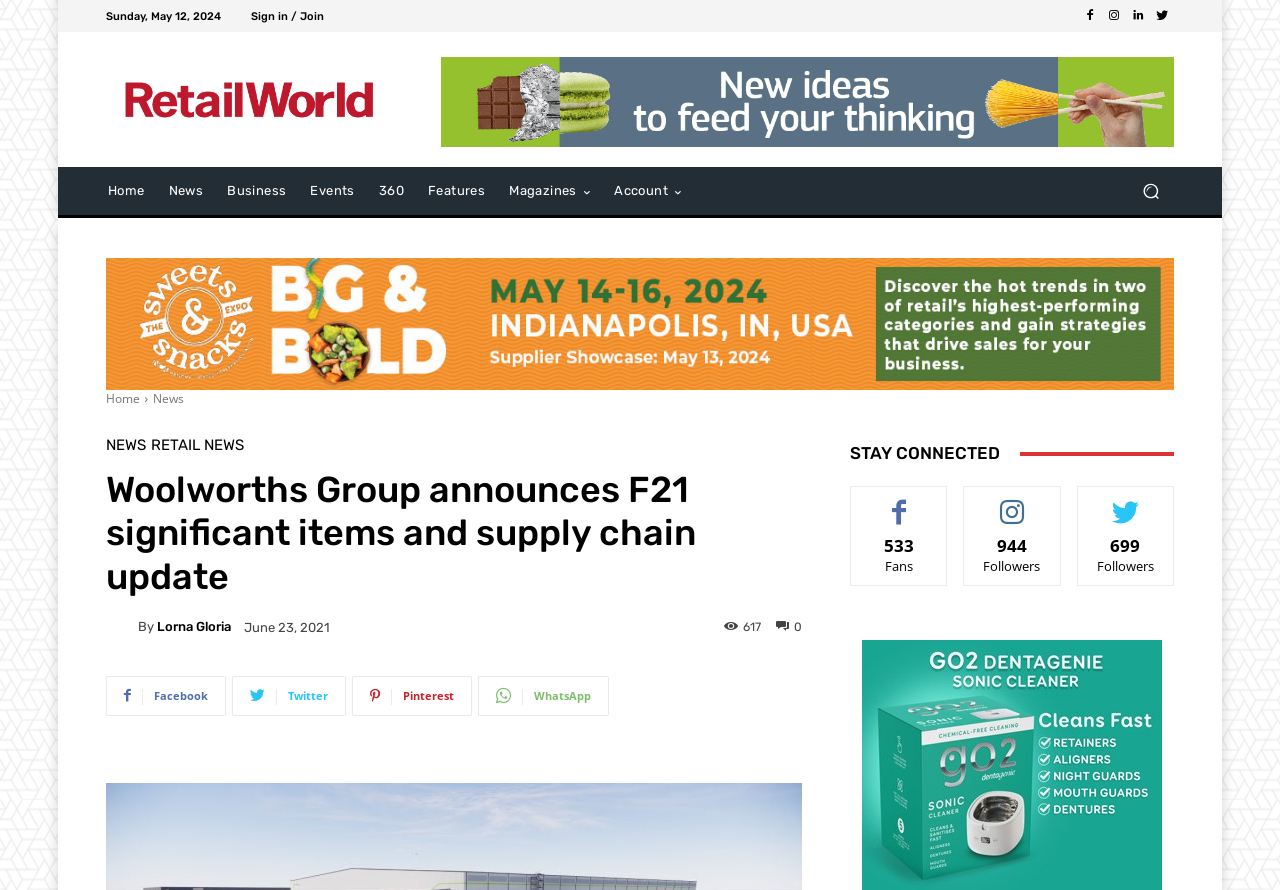Locate the bounding box coordinates of the area that needs to be clicked to fulfill the following instruction: "Sign in to the website". The coordinates should be in the format of four float numbers between 0 and 1, namely [left, top, right, bottom].

[0.196, 0.012, 0.253, 0.024]